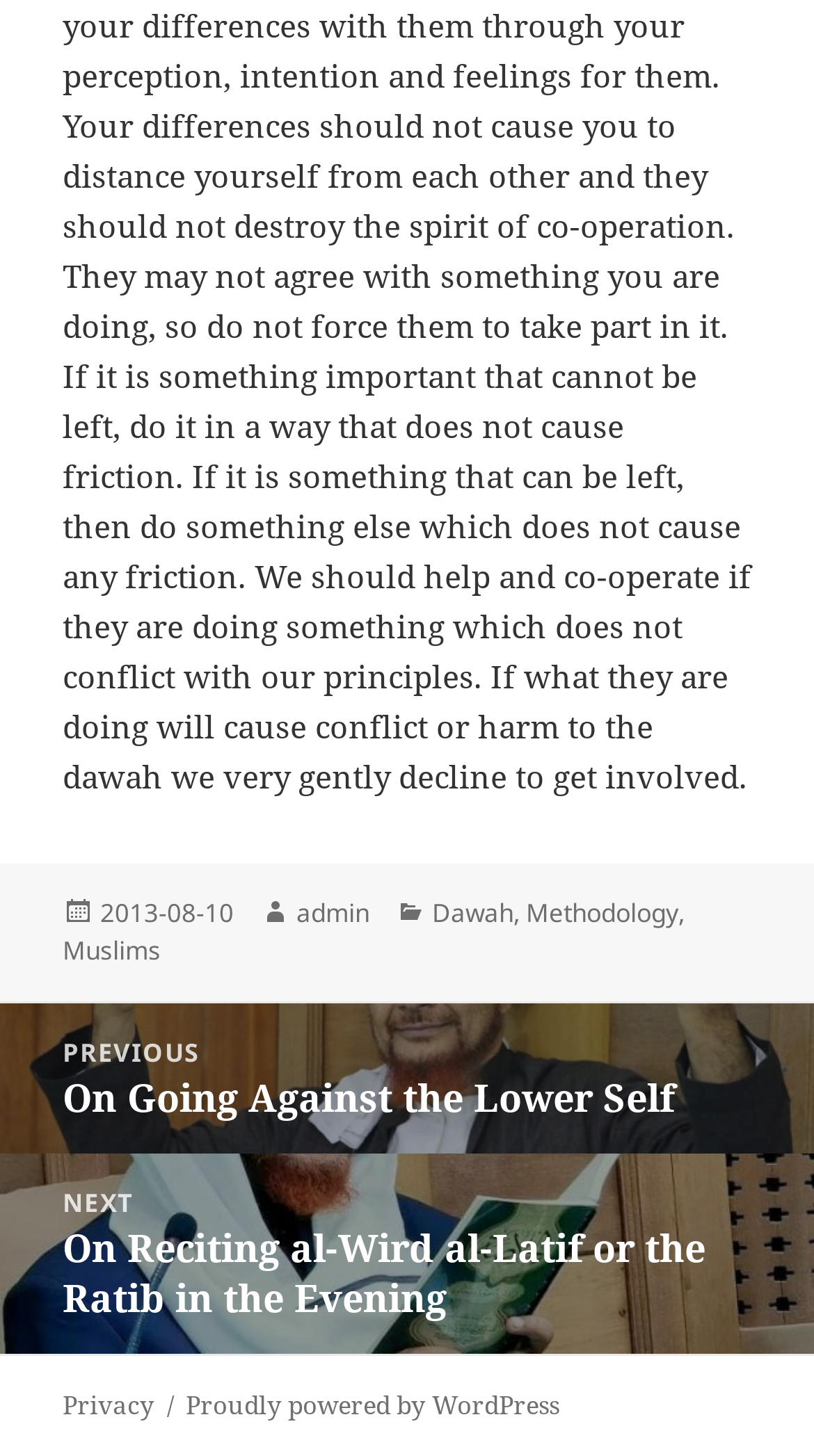Please locate the bounding box coordinates for the element that should be clicked to achieve the following instruction: "Read about People". Ensure the coordinates are given as four float numbers between 0 and 1, i.e., [left, top, right, bottom].

None